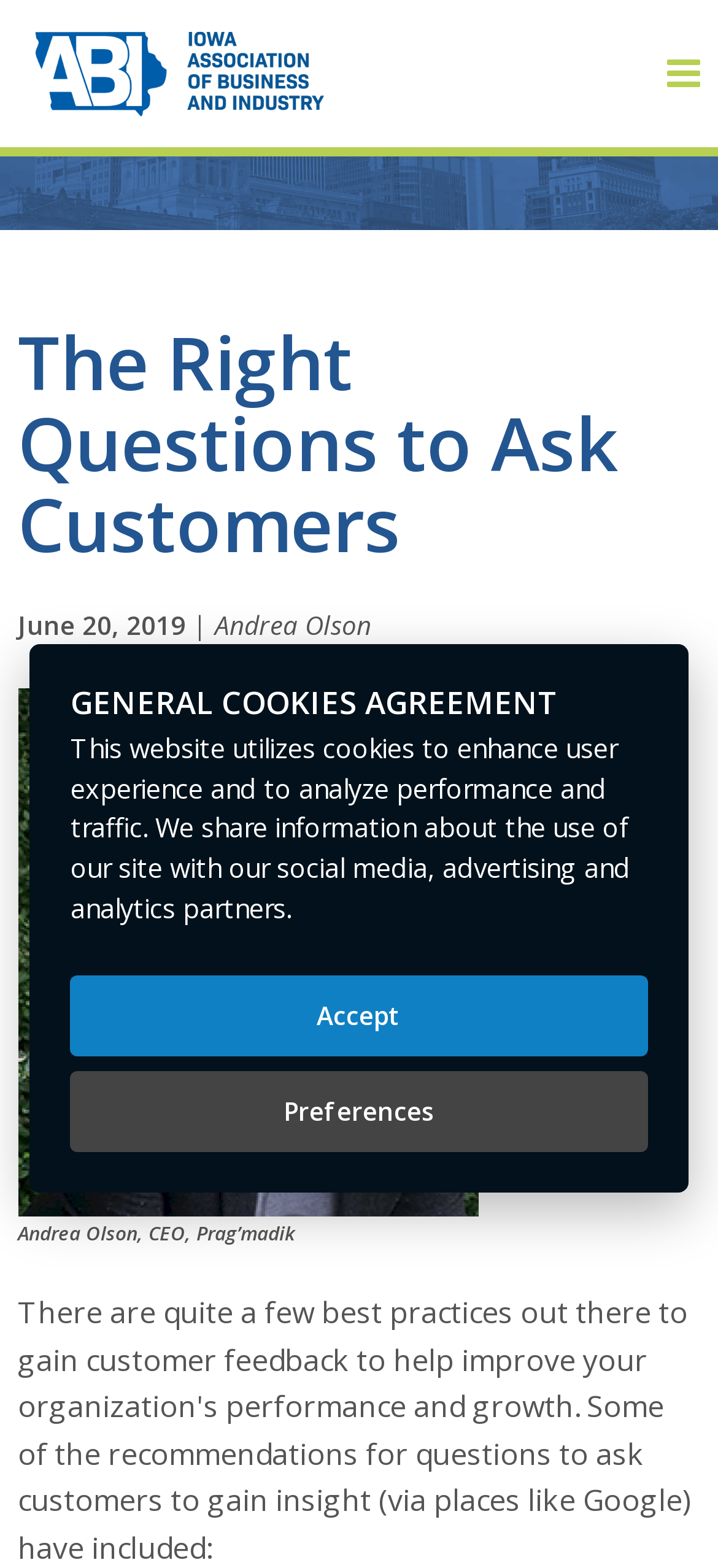Using the webpage screenshot, find the UI element described by Accept. Provide the bounding box coordinates in the format (top-left x, top-left y, bottom-right x, bottom-right y), ensuring all values are floating point numbers between 0 and 1.

[0.098, 0.622, 0.902, 0.673]